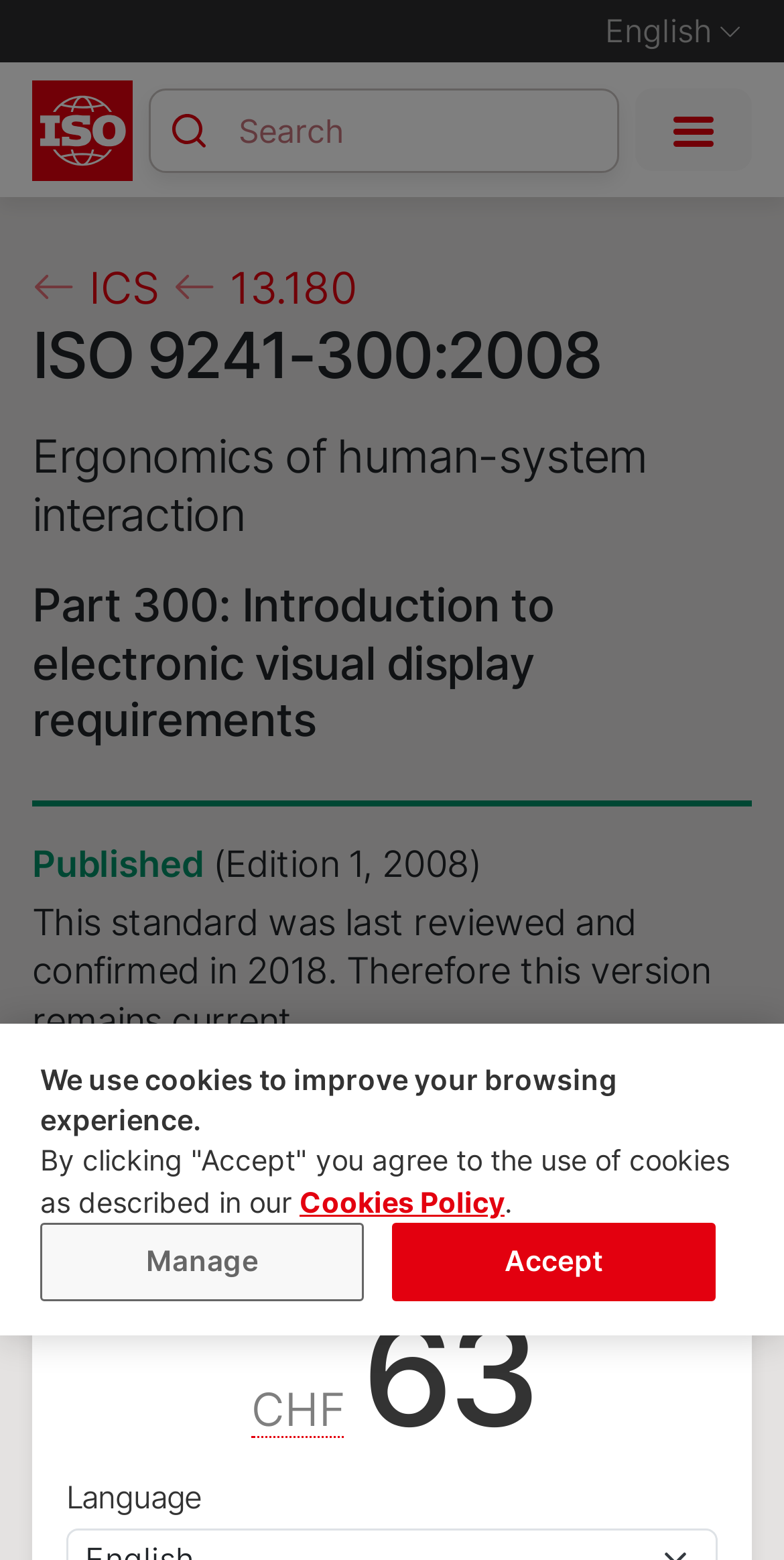Using the element description provided, determine the bounding box coordinates in the format (top-left x, top-left y, bottom-right x, bottom-right y). Ensure that all values are floating point numbers between 0 and 1. Element description: 13.180

[0.221, 0.168, 0.457, 0.202]